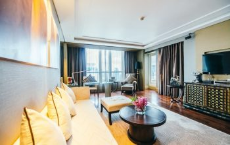Where is the flat-screen TV located?
Examine the image closely and answer the question with as much detail as possible.

According to the caption, the flat-screen TV is mounted in the background and nestled near a decorative console that showcases intricate patterns, providing the exact location of the TV in the room.